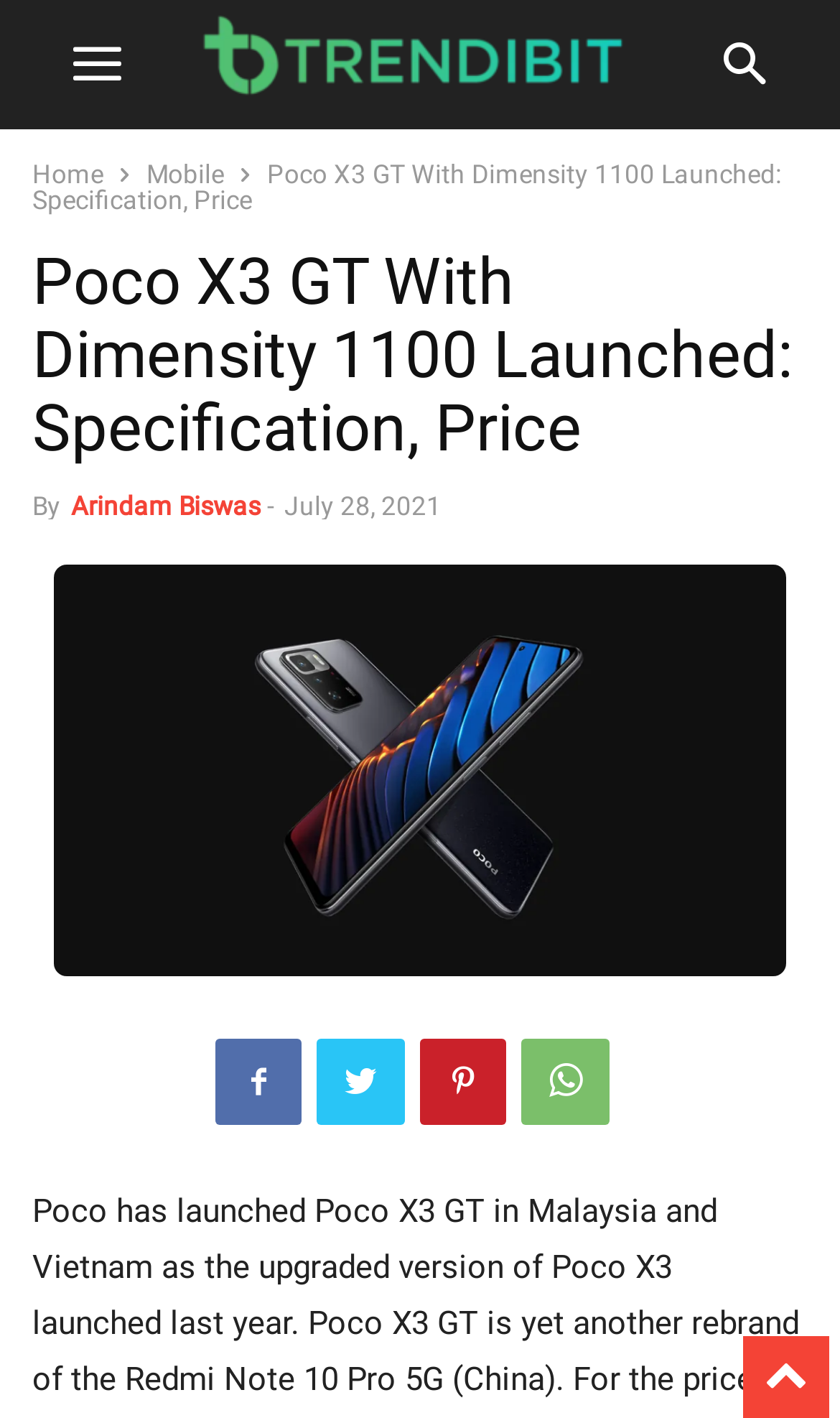Determine the main heading text of the webpage.

Poco X3 GT With Dimensity 1100 Launched: Specification, Price